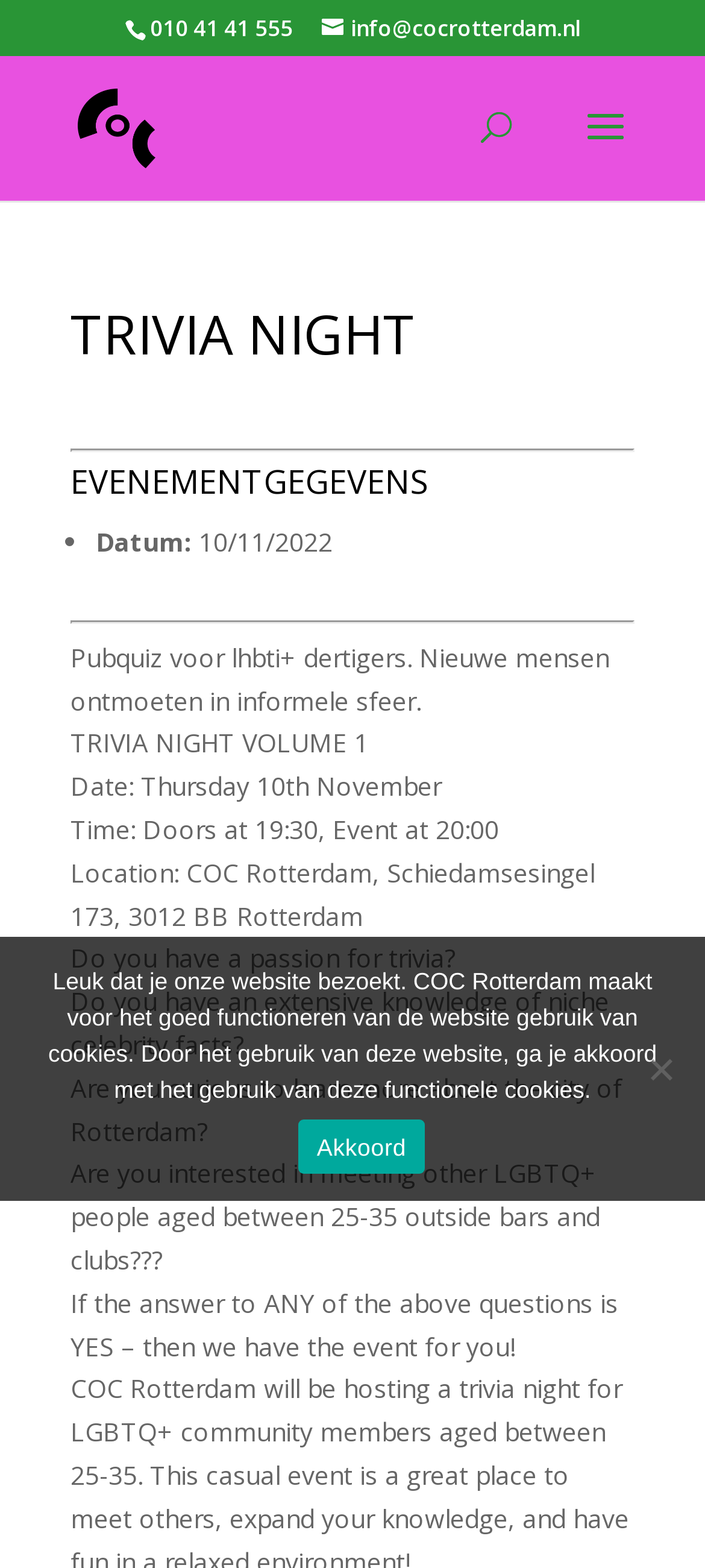What is the purpose of the Trivia Night event?
Using the image provided, answer with just one word or phrase.

Meeting other LGBTQ+ people